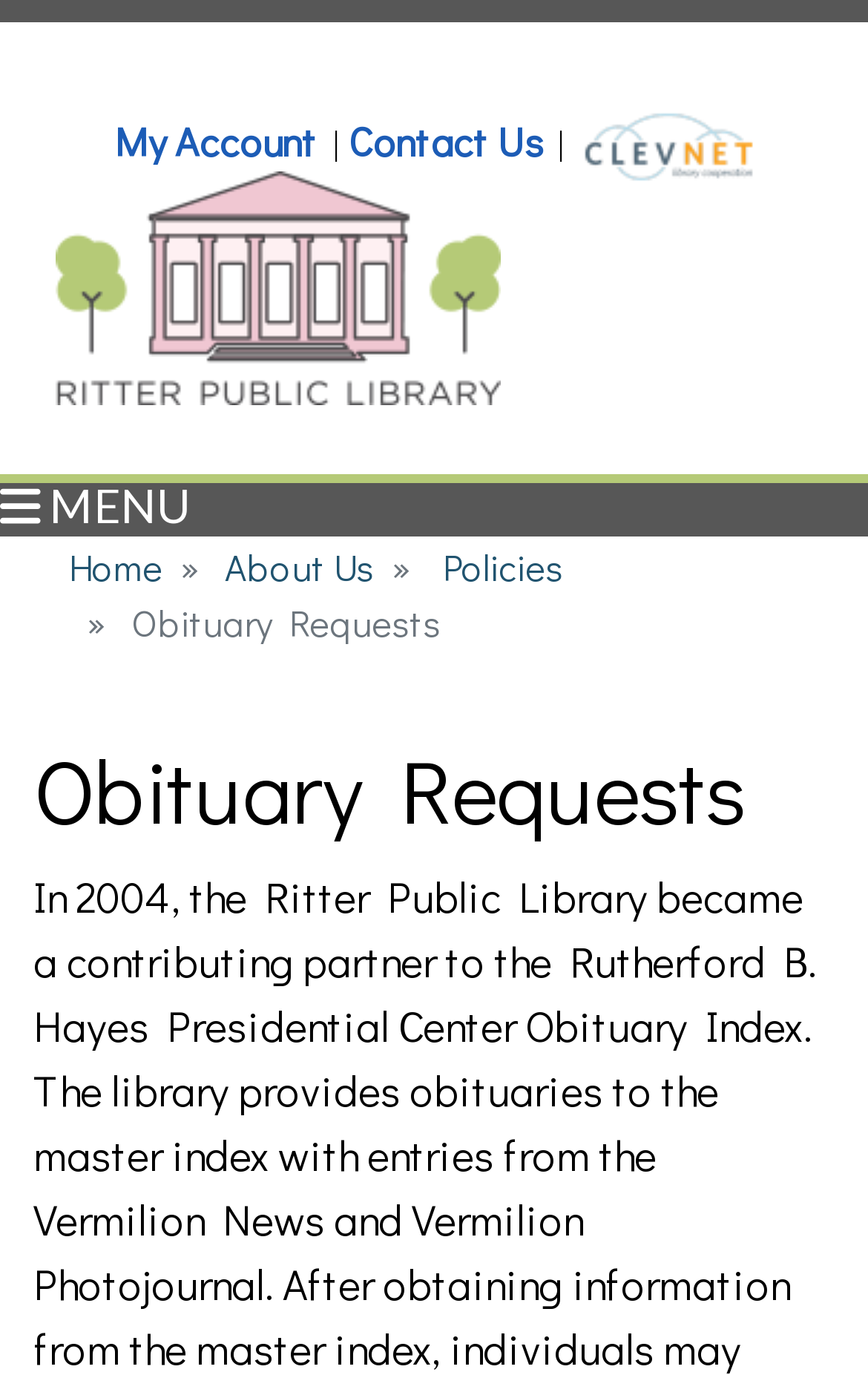Use a single word or phrase to answer the question: What is the text of the heading element on the page?

Obituary Requests